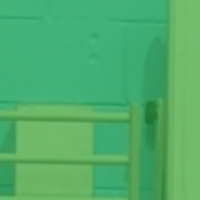Give an elaborate caption for the image.

The image appears to depict a section of a facility relevant to therapy or rehabilitation services. The background features a vibrant green wall, which may promote a calming environment. Prominently displayed is a horizontal railing, likely attached to a wall, suggesting a functional space designed for physical support and safety. This could be indicative of an area utilized for therapeutic exercises or activities, particularly in the context of occupational or physical therapy, where such features are essential for assisting individuals during their recovery or skills development. The overall aesthetic emphasizes a welcoming and supportive atmosphere, aligning with the clinic's commitment to providing high-quality, individualized therapy services.